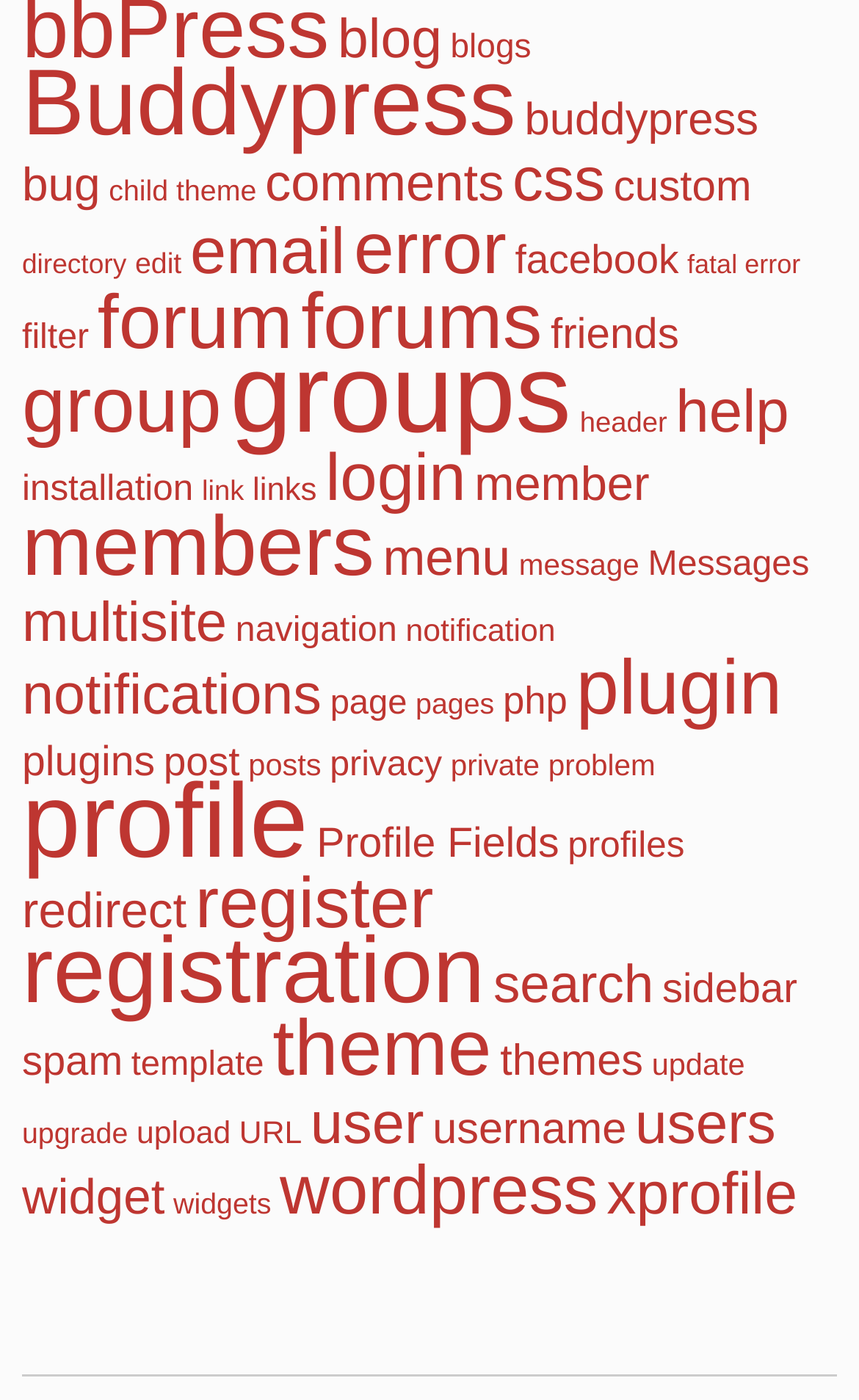Using the description "custom", locate and provide the bounding box of the UI element.

[0.714, 0.116, 0.875, 0.151]